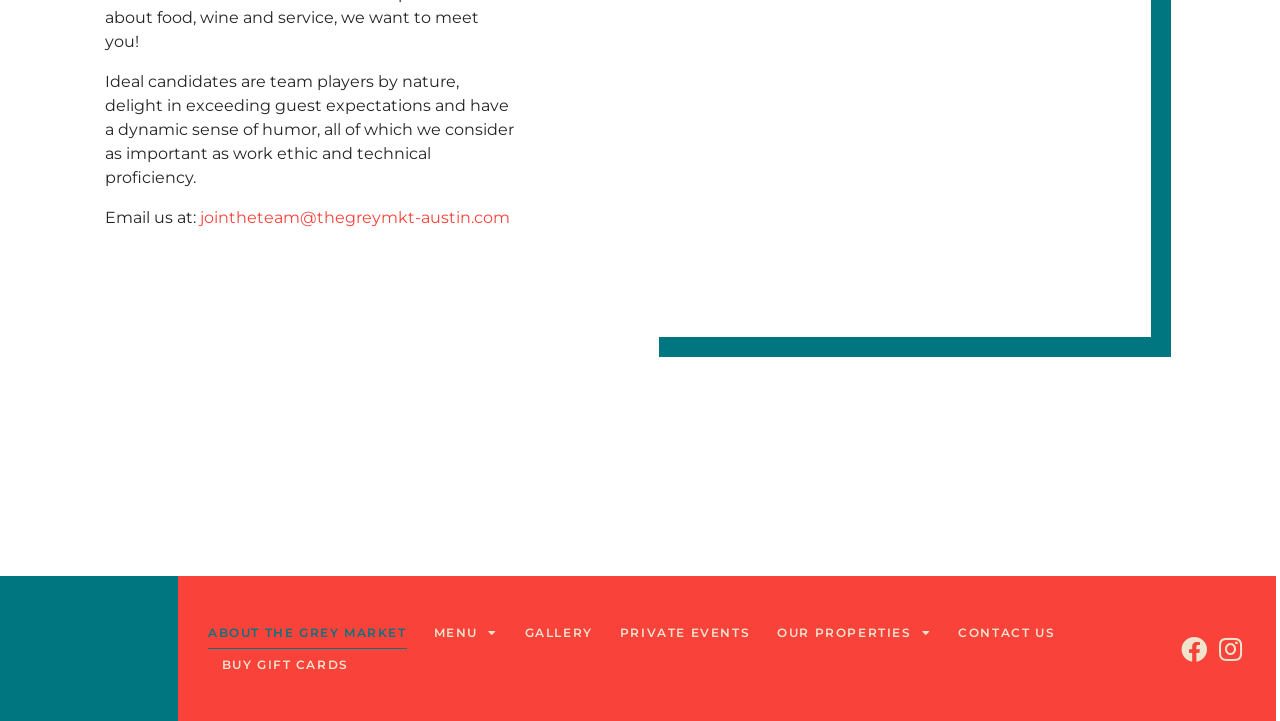Kindly respond to the following question with a single word or a brief phrase: 
What is the last link in the footer section?

BUY GIFT CARDS